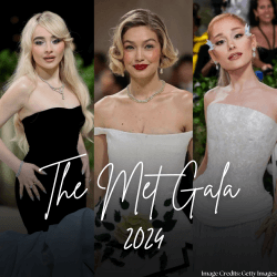What is the atmosphere of the Met Gala according to the image?
Could you answer the question in a detailed manner, providing as much information as possible?

The backdrop of the image is a blur of vibrant colors, reminiscent of the gala's opulent atmosphere, reinforcing its status as a premier occasion for high fashion and celebrity allure.